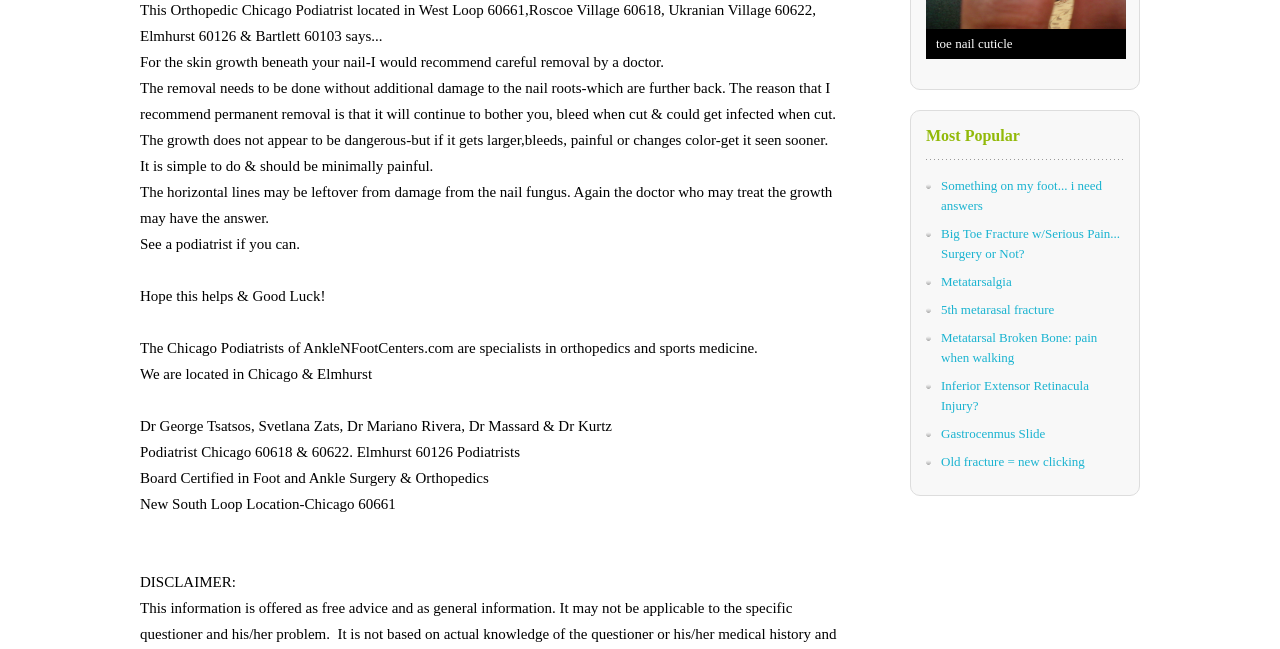Please identify the bounding box coordinates of the element on the webpage that should be clicked to follow this instruction: "Visit the New South Loop Location page". The bounding box coordinates should be given as four float numbers between 0 and 1, formatted as [left, top, right, bottom].

[0.109, 0.764, 0.309, 0.789]